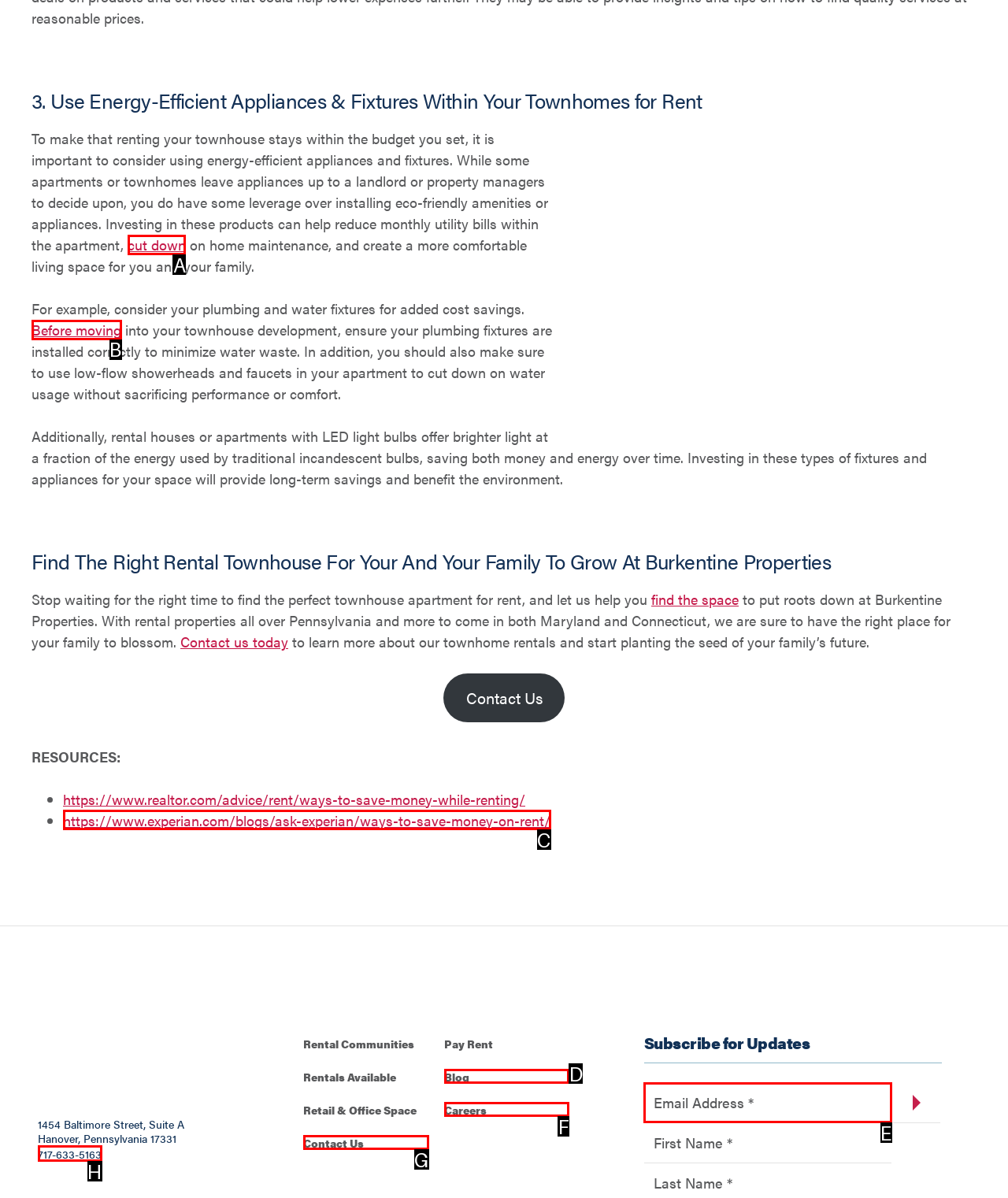Determine which letter corresponds to the UI element to click for this task: Click on 'cut down'
Respond with the letter from the available options.

A